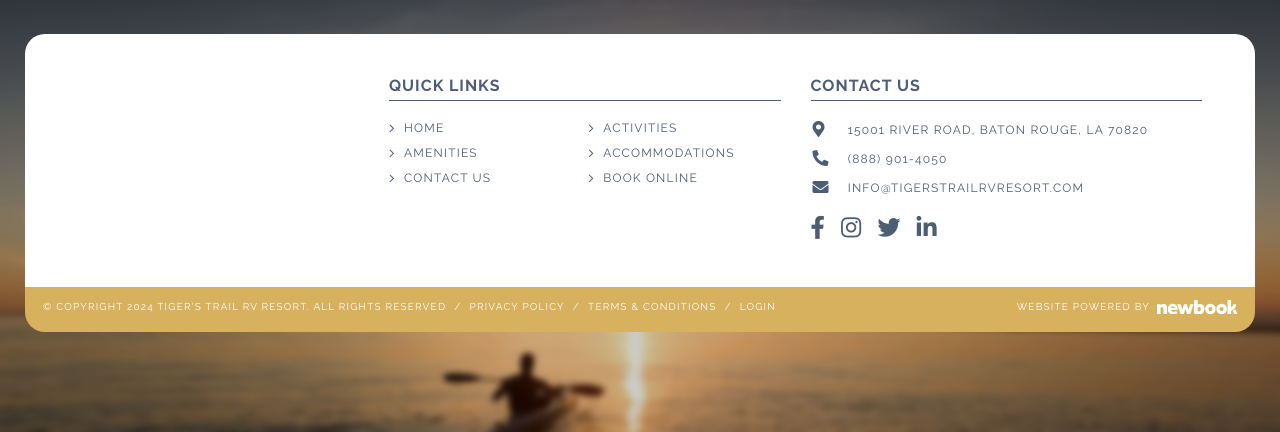Provide the bounding box coordinates of the HTML element described as: "Activities". The bounding box coordinates should be four float numbers between 0 and 1, i.e., [left, top, right, bottom].

[0.46, 0.275, 0.529, 0.316]